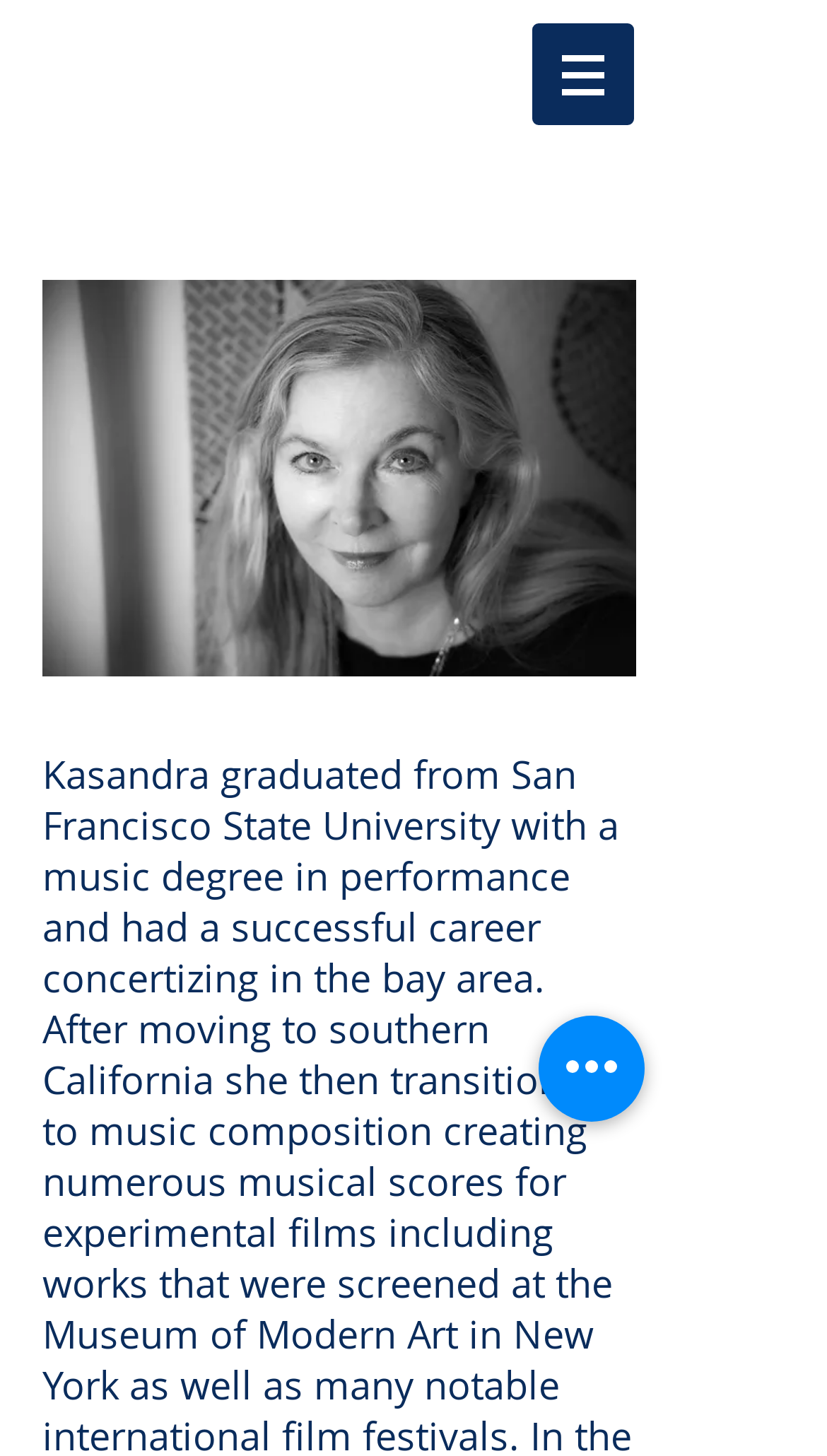Locate the bounding box of the UI element described in the following text: "privacy policy".

None